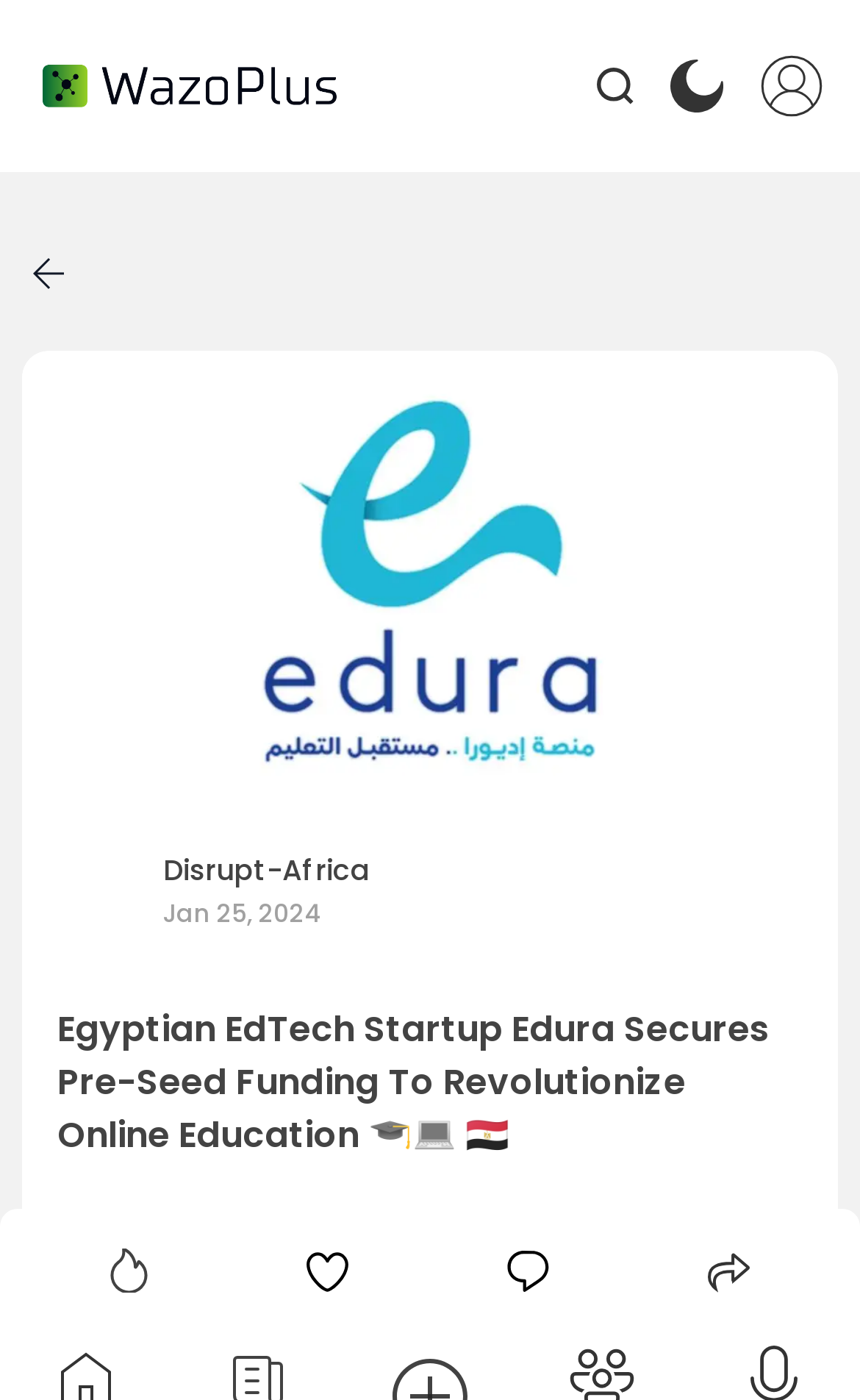Detail the various sections and features present on the webpage.

The webpage appears to be an article about Egyptian EdTech startup Edura securing pre-seed funding to revolutionize online education. 

At the top of the page, there is a title "Egyptian EdTech Startup Edura Secures Pre-Seed Funding to Revolutionize Online Education 🎓💻 🇪🇬" which is also the main heading of the article. 

On the top left, there is a small link accompanied by an image. On the top right, there are four small images aligned horizontally. 

Below the title, there is a button on the left with an image inside, and another button on the right with an image inside. 

The main content of the article is located in the middle of the page, which includes a heading "Disrupt-Africa" with an image and a link to the source "Disrupt-Africa Jan 25, 2024". 

Below the main content, there are several hashtags and keywords related to the article, including "#", "education", "startup", "funding", "#", and "Ed-Tech", which are aligned horizontally. 

At the bottom of the page, there are three small images aligned horizontally.